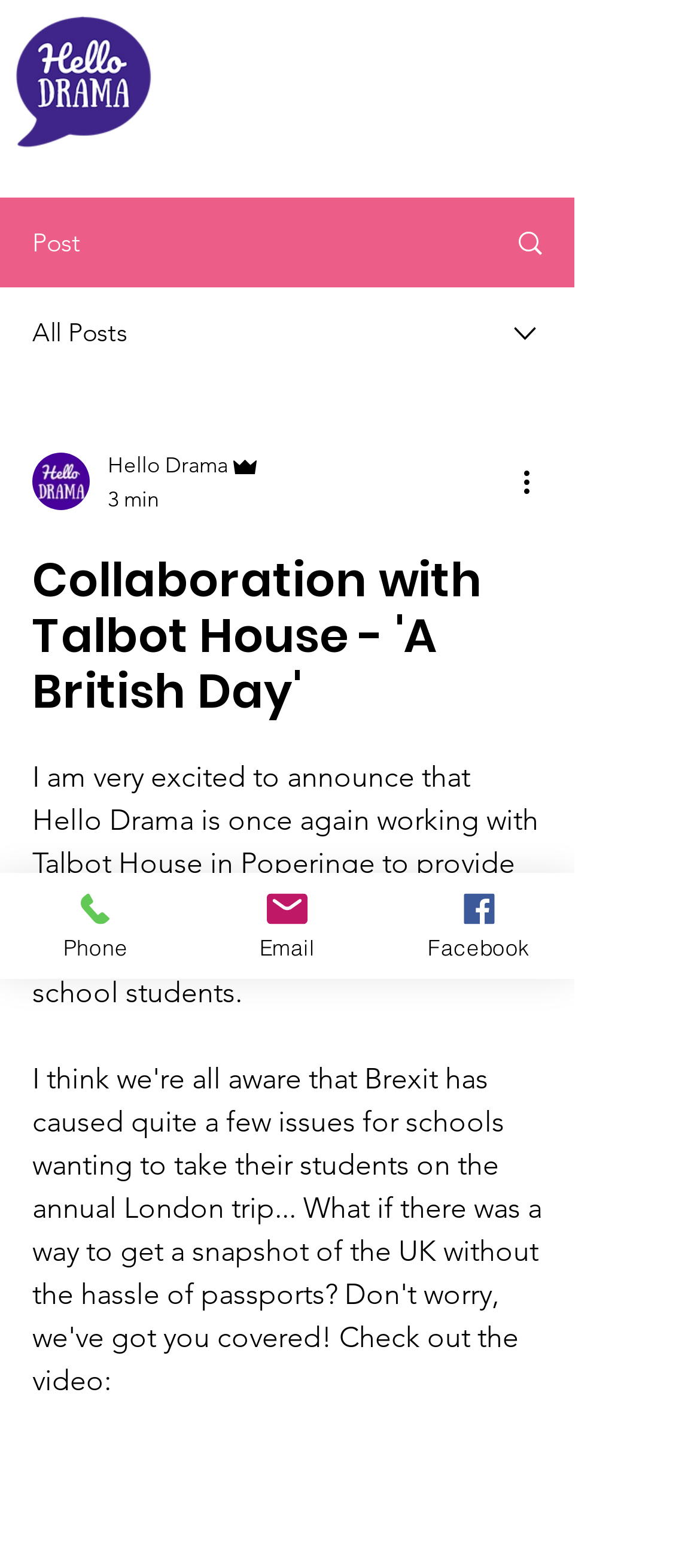Please reply to the following question using a single word or phrase: 
What is the purpose of the button with the text 'More actions'?

To show more actions